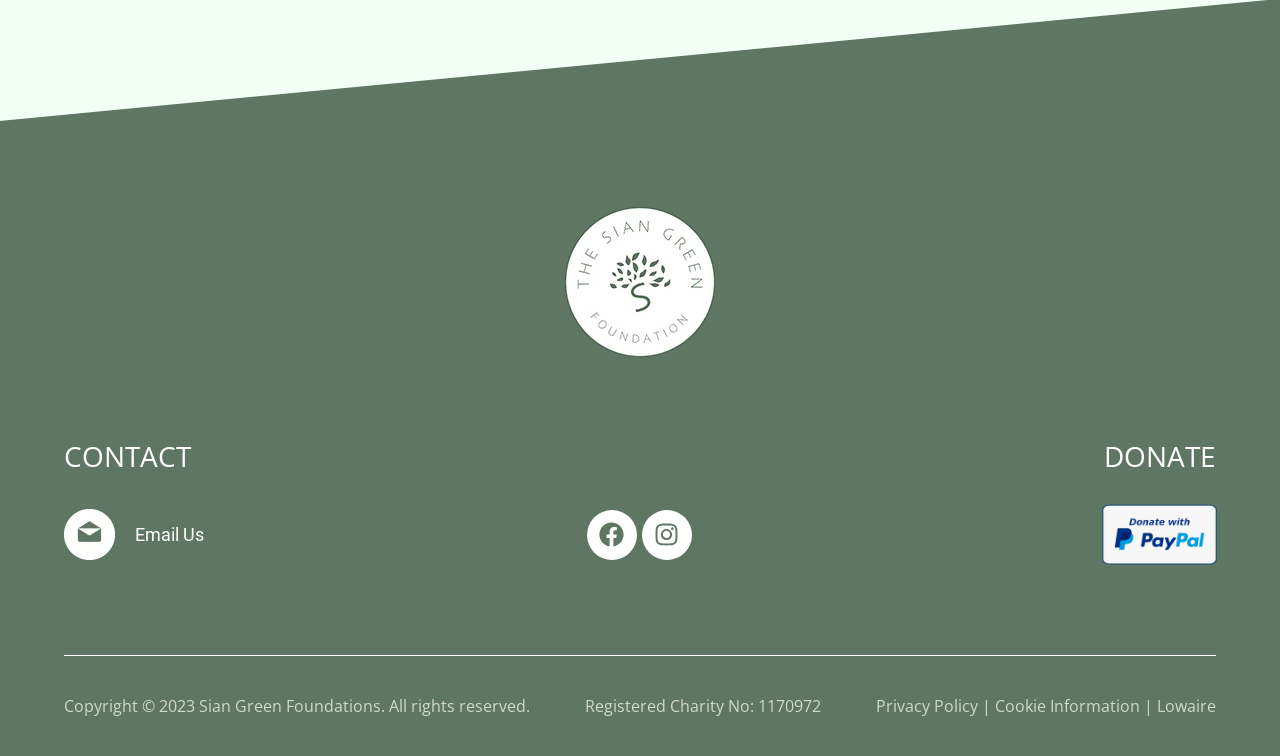Please find the bounding box coordinates for the clickable element needed to perform this instruction: "Email Us".

[0.105, 0.693, 0.159, 0.72]